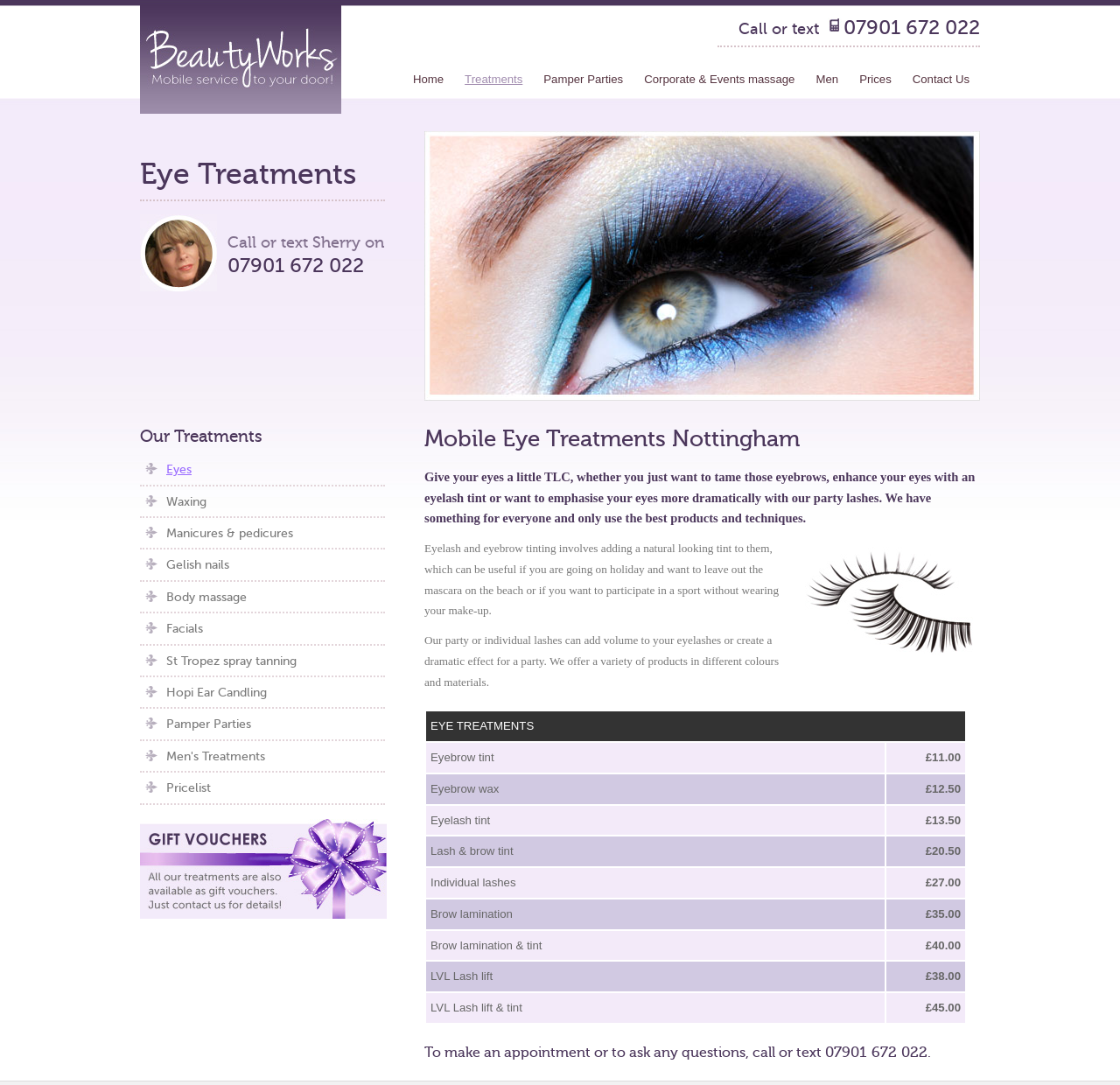Based on the visual content of the image, answer the question thoroughly: How many types of eyelash treatments are offered?

I counted the number of eyelash treatments offered by looking at the links and descriptions on the webpage. There are three types of eyelash treatments mentioned: eyelash tint, individual lashes, and lash & brow tint. Therefore, the answer is 3.